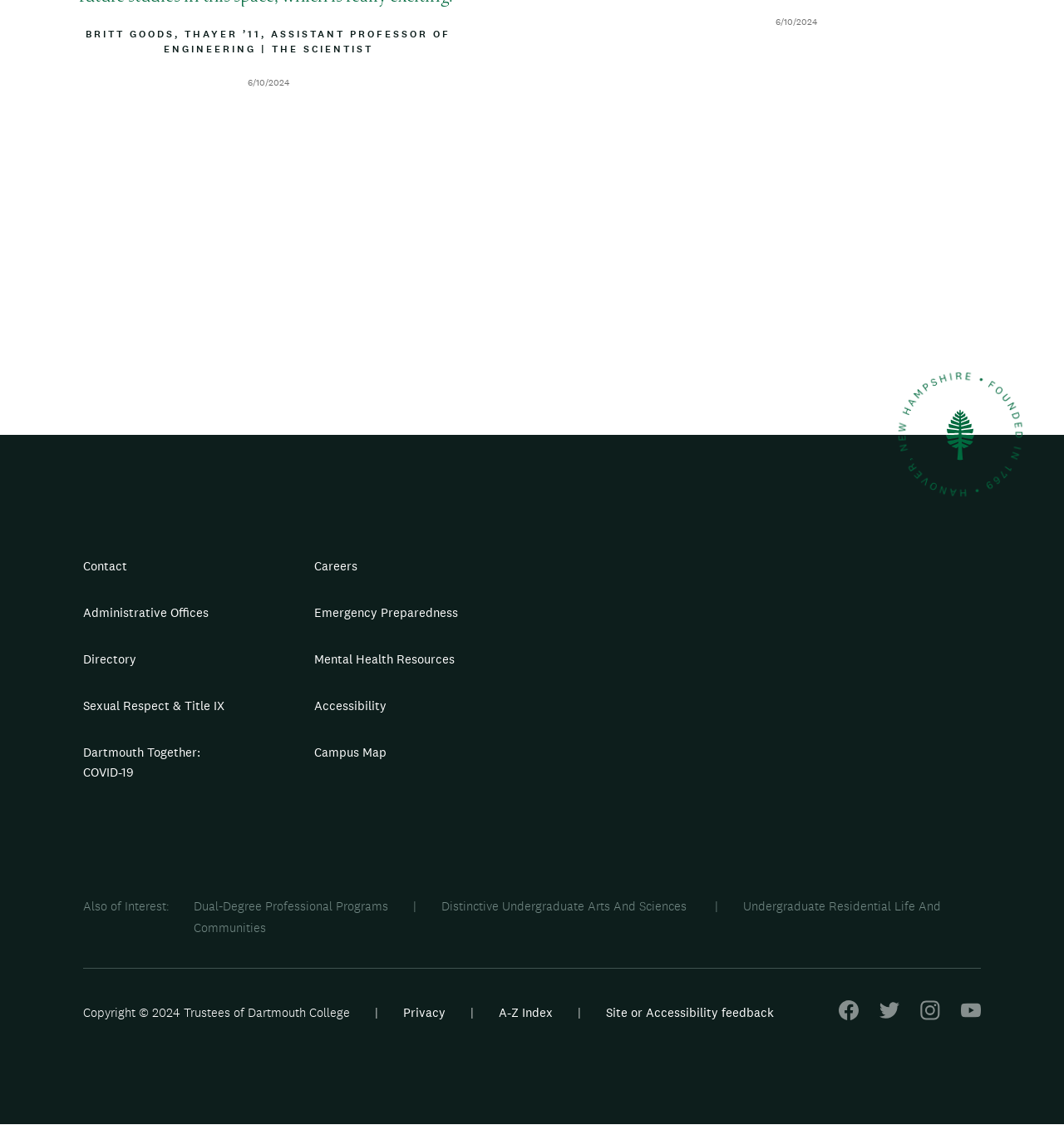Locate the bounding box coordinates of the clickable part needed for the task: "Visit the 'Dual-Degree Professional Programs' page".

[0.182, 0.798, 0.415, 0.812]